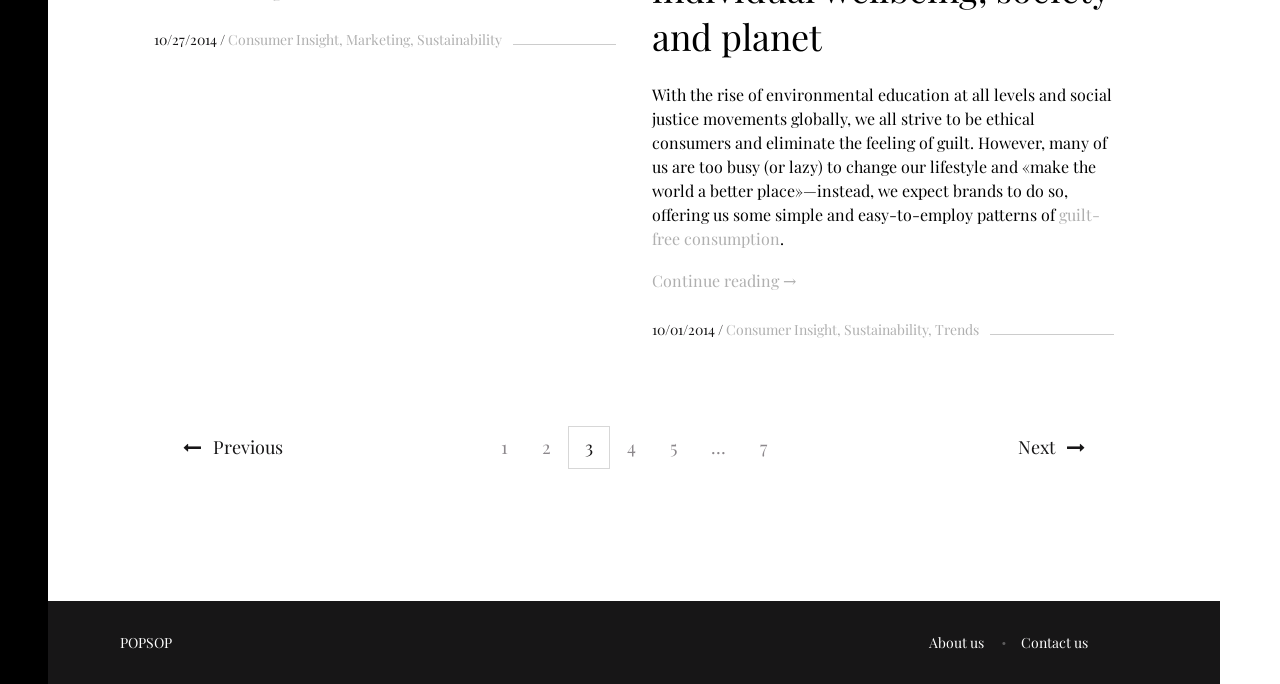What is the date of the first article?
Provide a thorough and detailed answer to the question.

I found the date by looking at the first link in the footer section, which has a time element with the text '10/27/2014'.